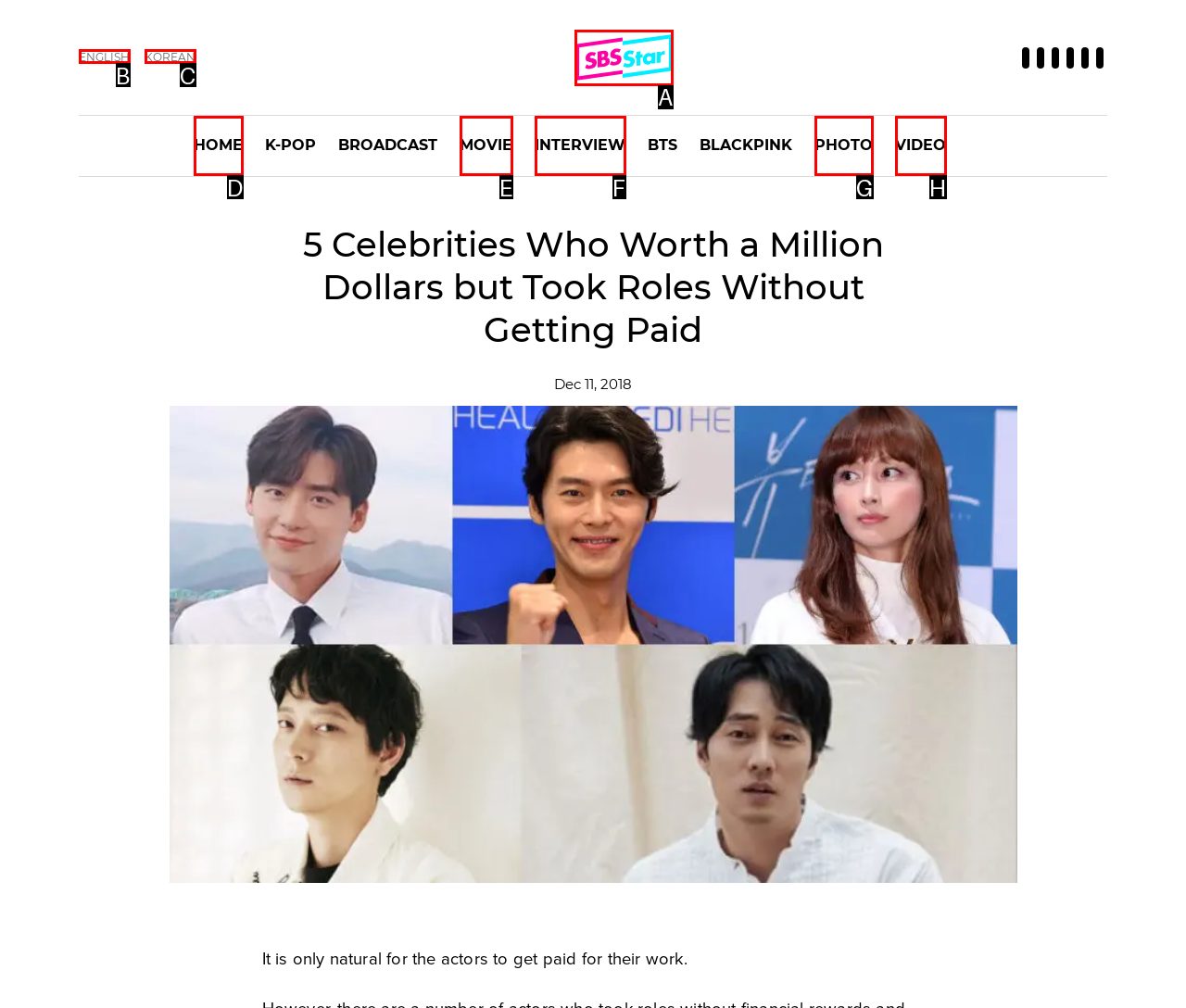From the options provided, determine which HTML element best fits the description: SBS Star. Answer with the correct letter.

A